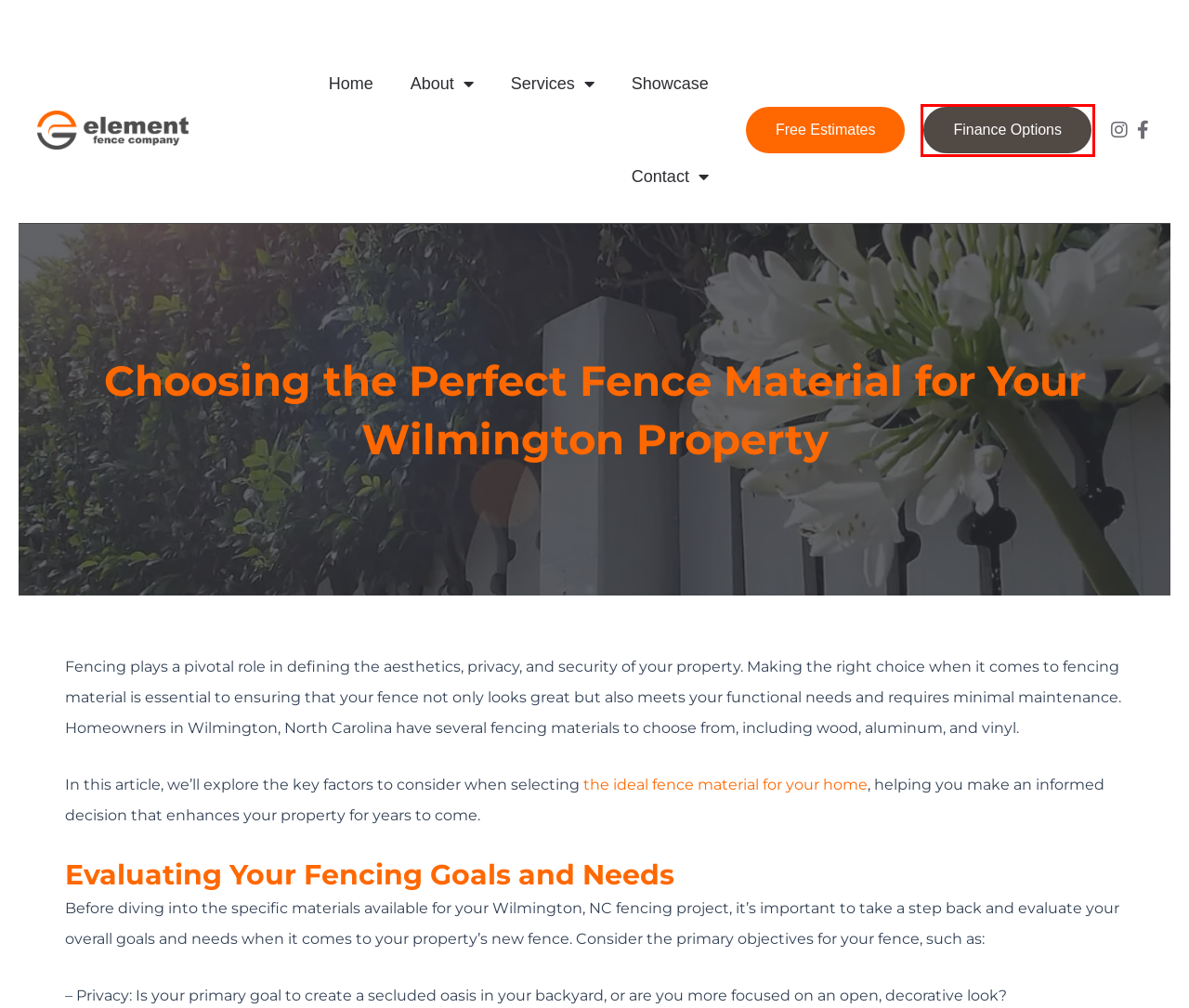Given a screenshot of a webpage with a red bounding box around an element, choose the most appropriate webpage description for the new page displayed after clicking the element within the bounding box. Here are the candidates:
A. Showcase - Element Fence Company
B. BEST Fence Company in the Wilmington, NC area - Element Fence Company
C. Need help with a project? Contact Element Fence Company today!
D. Finance Options - Element Fence Company
E. Element Fence Company: Wilmington, NC Fencing Experts
F. A Leland, NC Fence Company Unmasks Common Fencing Misconceptions
G. Reasons to Choose a Vinyl Fence for Your Leland, NC Property
H. Discover the Advantages of Wood Fence Installation in Wilmington

D